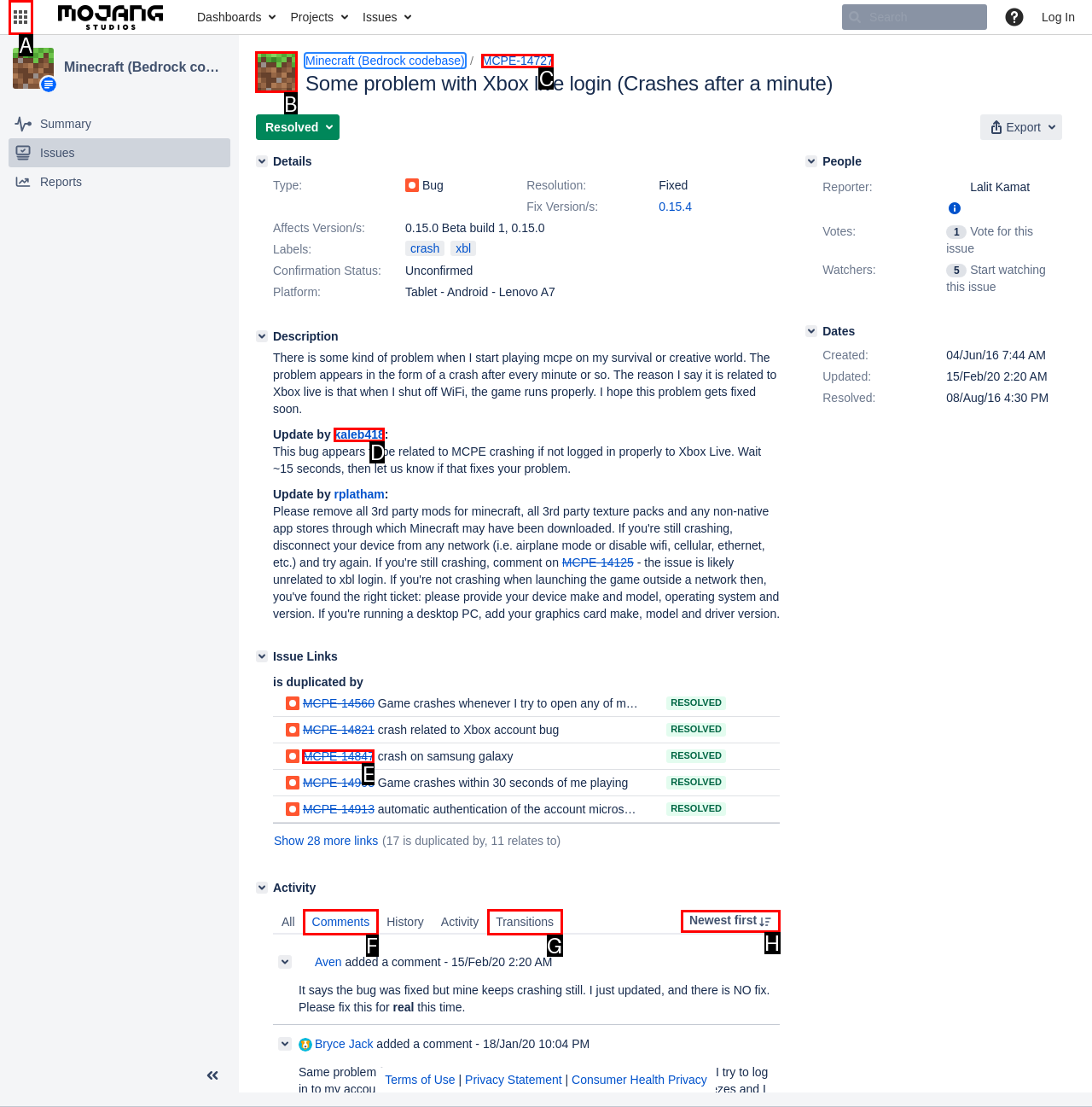From the given options, tell me which letter should be clicked to complete this task: View project details
Answer with the letter only.

B